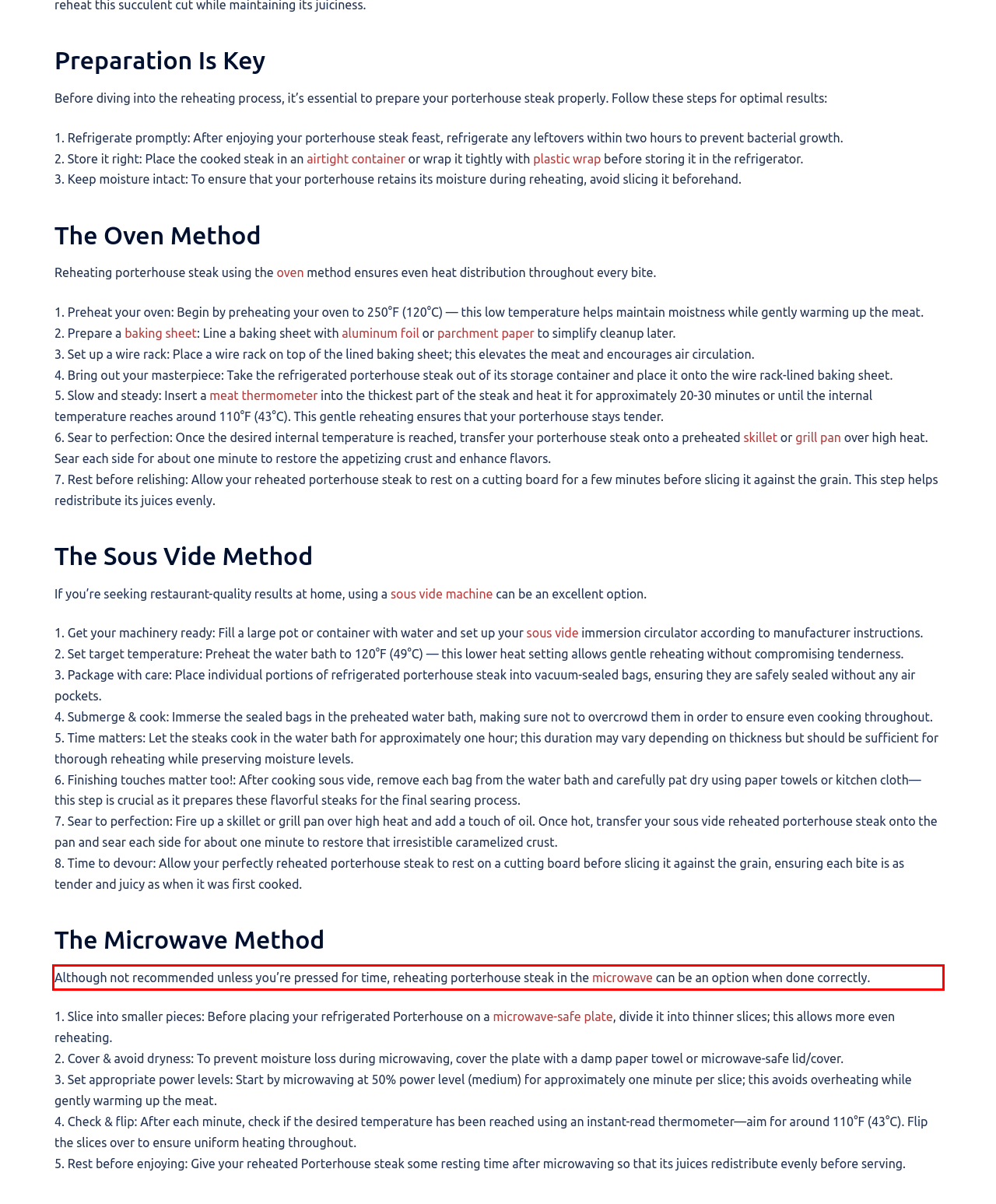Examine the screenshot of the webpage, locate the red bounding box, and perform OCR to extract the text contained within it.

Although not recommended unless you’re pressed for time, reheating porterhouse steak in the microwave can be an option when done correctly.